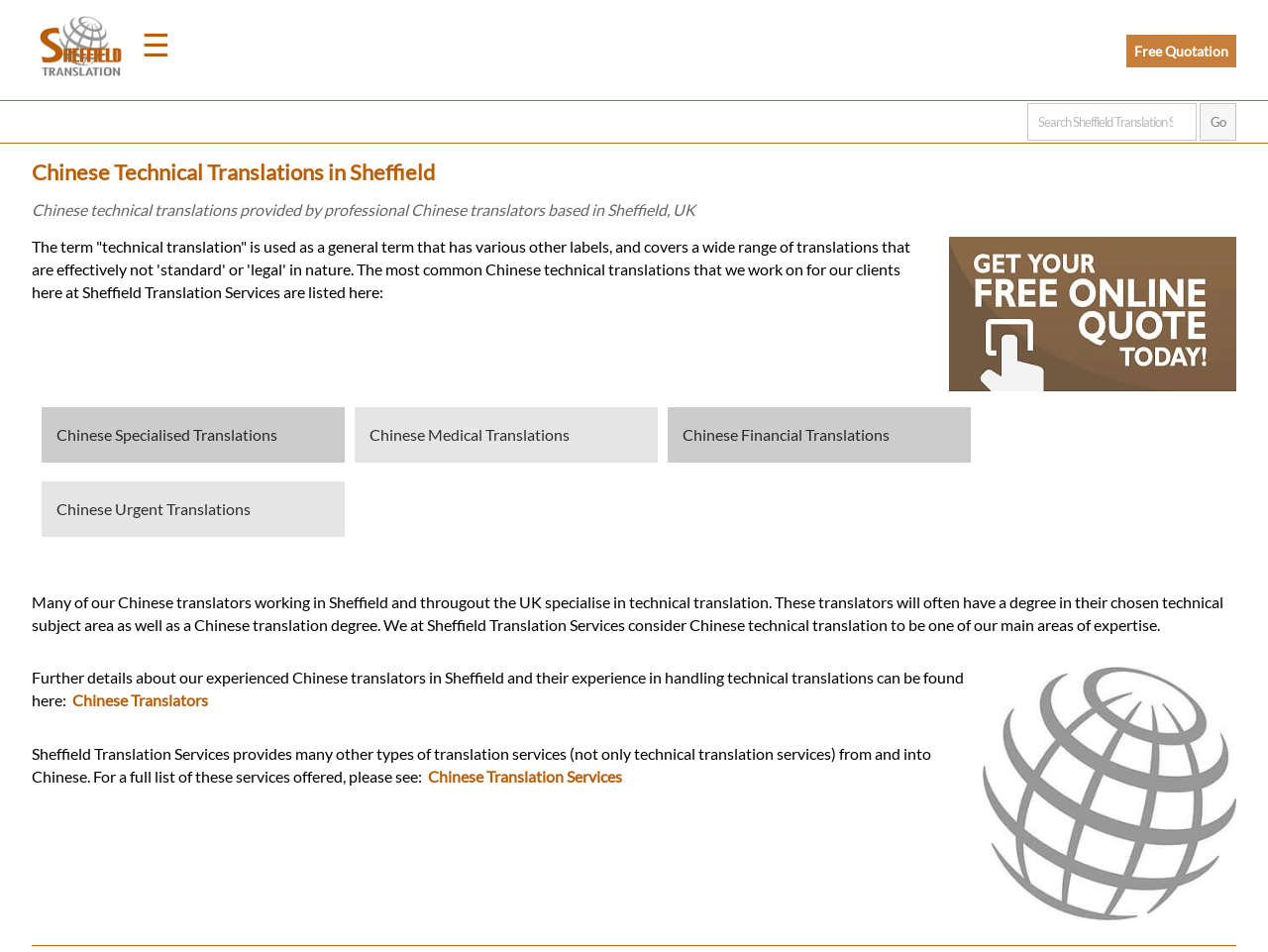What type of translations does the company specialize in?
Based on the image, answer the question with as much detail as possible.

I found this information by reading the heading 'Chinese Technical Translations in Sheffield' and the subsequent text, which explains that the company provides technical translations, including Chinese technical translations.